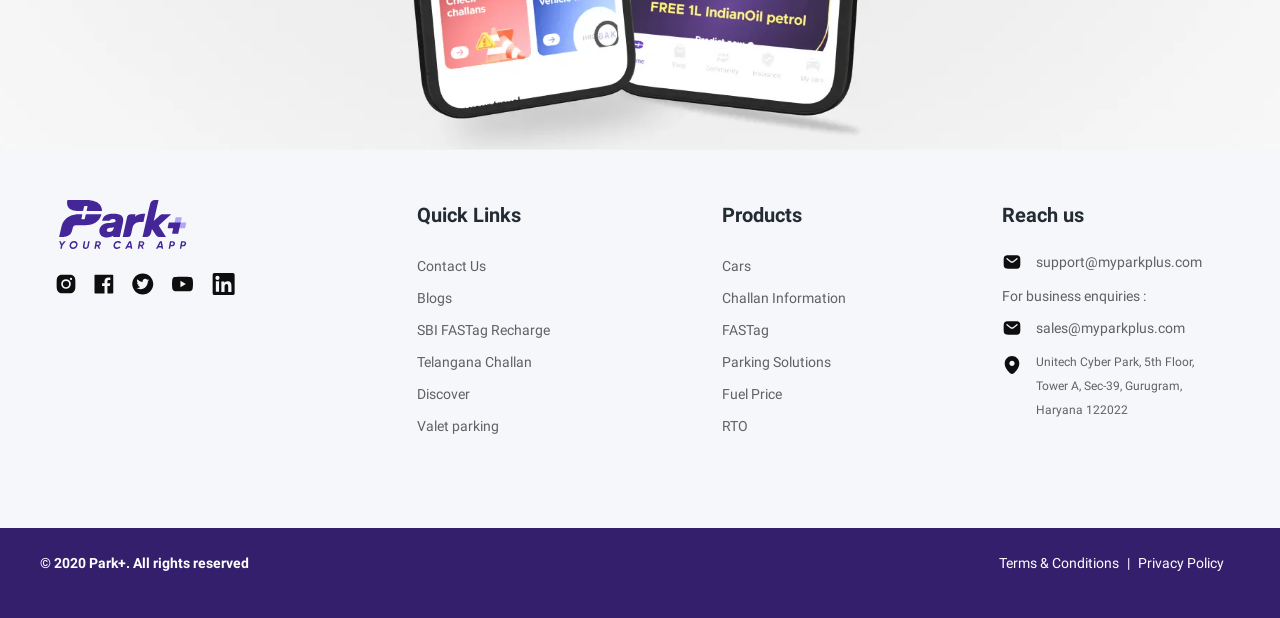Refer to the image and provide a thorough answer to this question:
What are the two policies mentioned at the bottom of the webpage?

I found the two policies mentioned at the bottom of the webpage by looking at the links and text, which include 'Terms & Conditions' and 'Privacy Policy'.